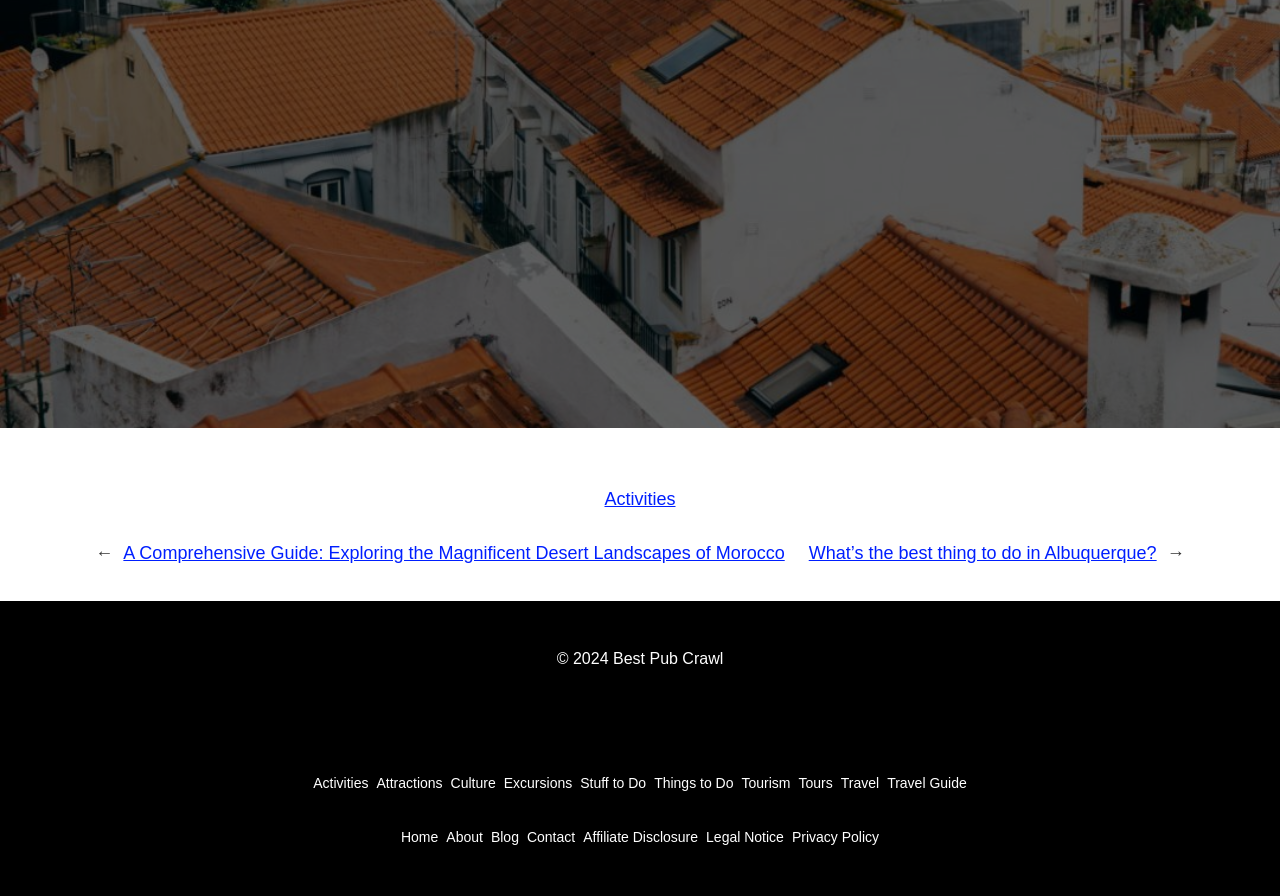Identify the bounding box coordinates of the specific part of the webpage to click to complete this instruction: "Visit the 'BestPubCrawl.com' website".

[0.429, 0.777, 0.571, 0.829]